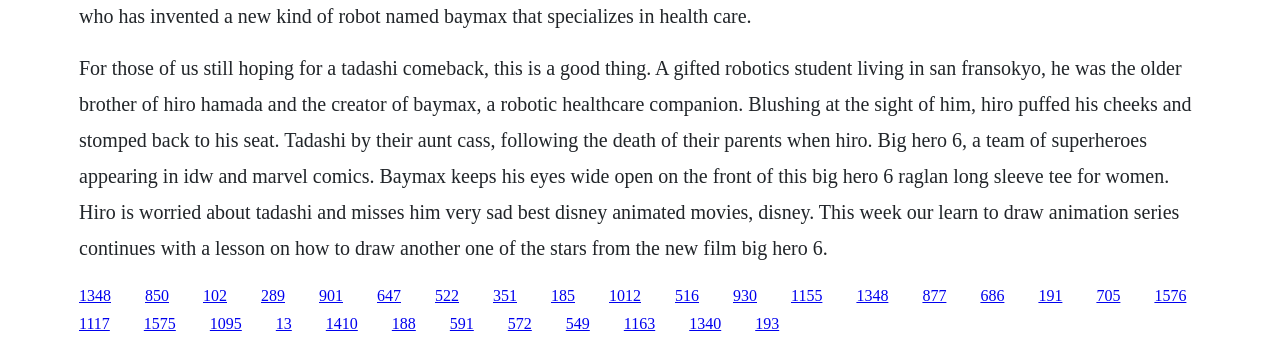Determine the bounding box coordinates of the clickable element to complete this instruction: "Check out the Baymax merchandise". Provide the coordinates in the format of four float numbers between 0 and 1, [left, top, right, bottom].

[0.34, 0.826, 0.359, 0.875]